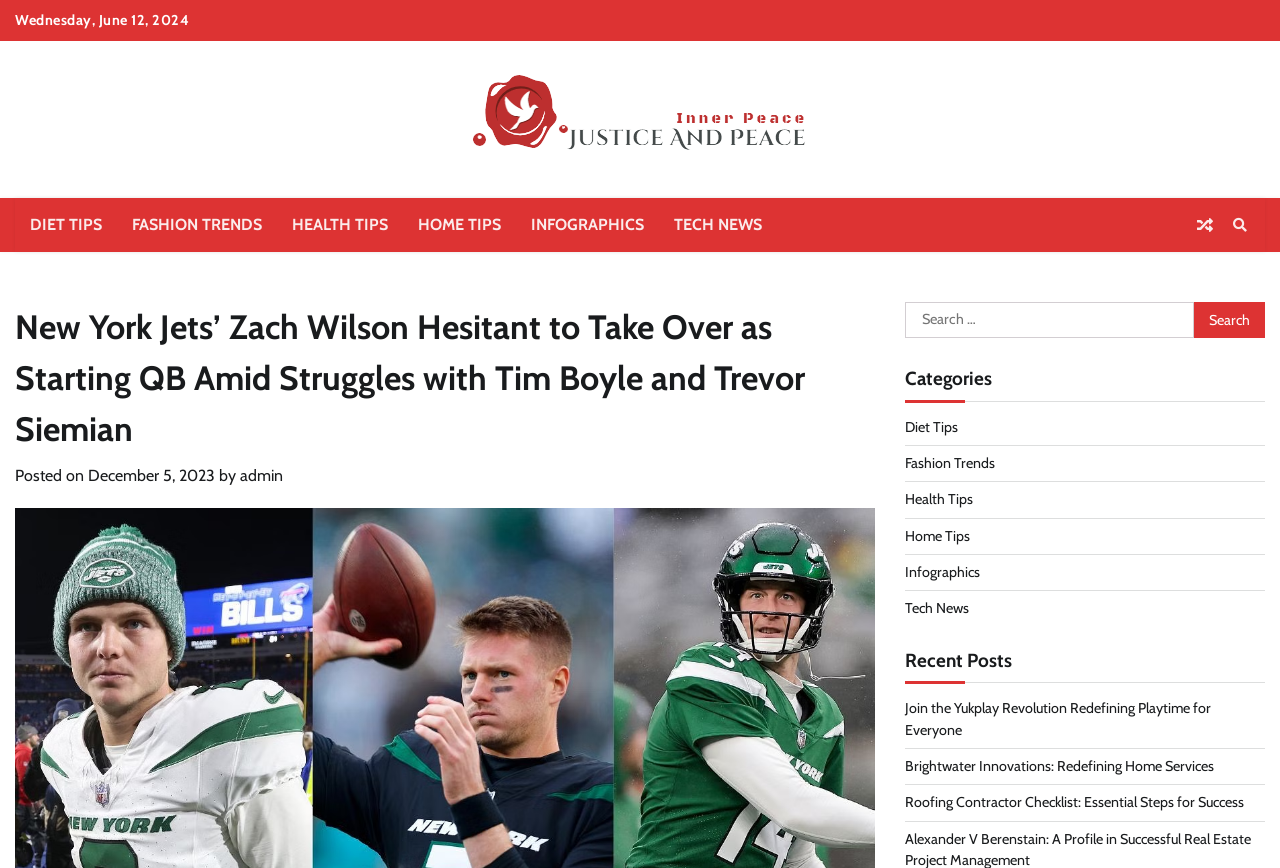Please provide a comprehensive response to the question below by analyzing the image: 
What is the purpose of the search box?

I found the search box by looking at the top right corner of the webpage. The search box is labeled as 'Search for:' and has a button that says 'Search'. This suggests that the purpose of the search box is to search for articles on the website.